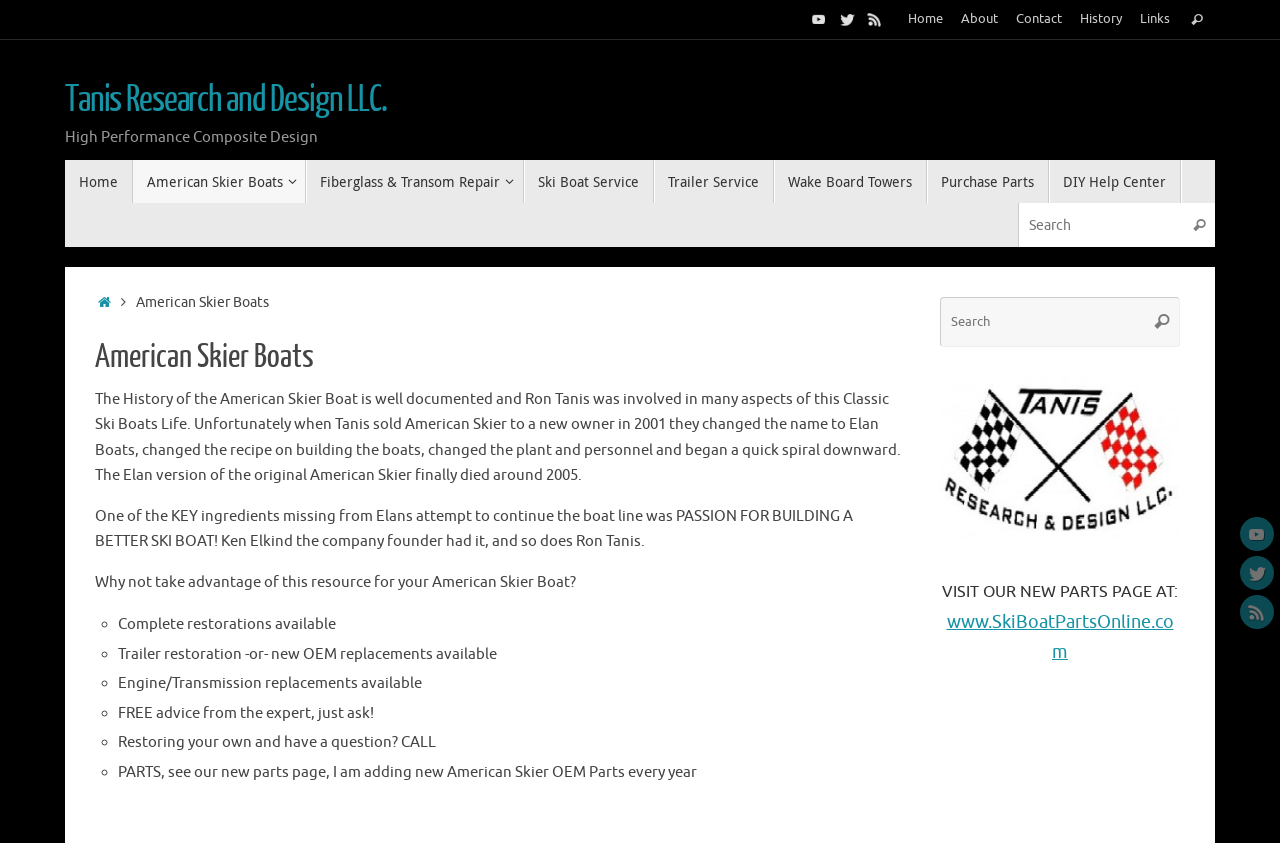Reply to the question with a brief word or phrase: How many search boxes are present?

3